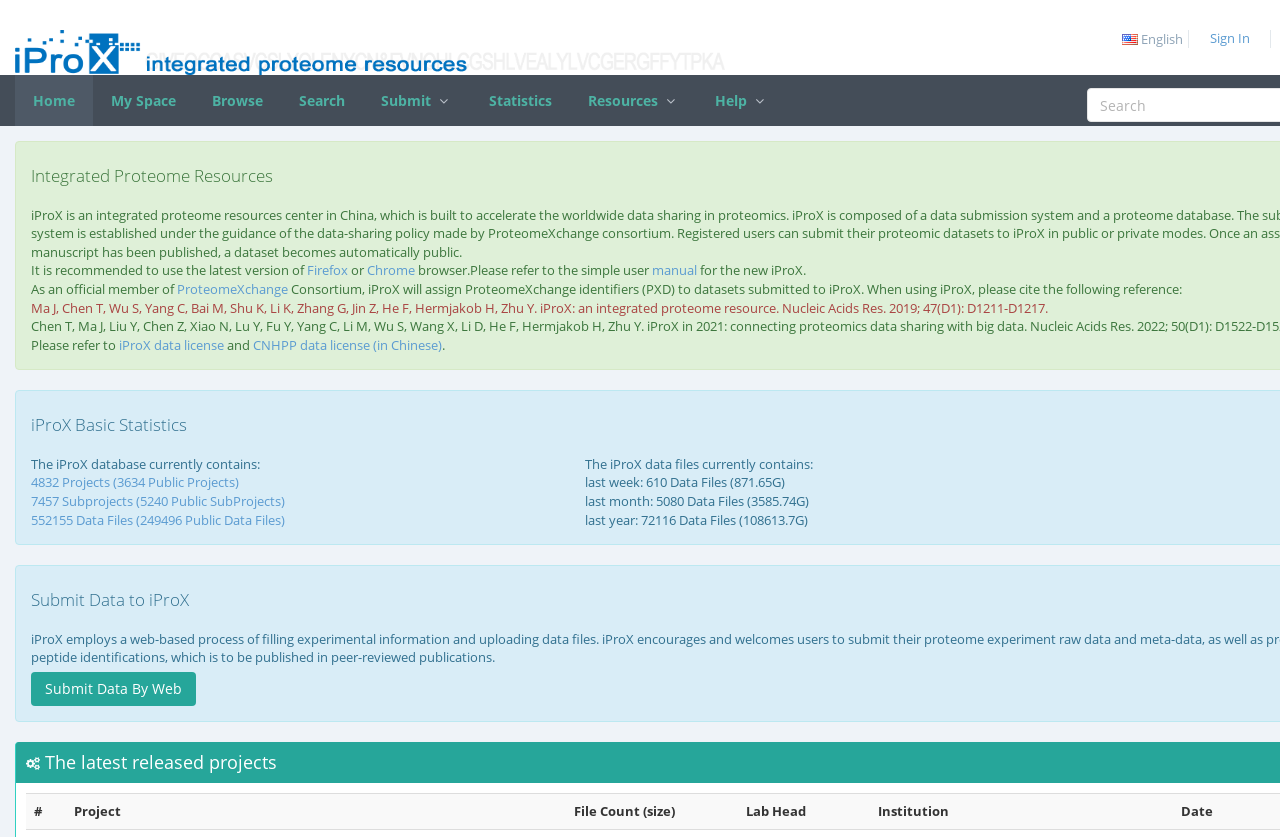Please provide the bounding box coordinates for the element that needs to be clicked to perform the following instruction: "View the latest released projects". The coordinates should be given as four float numbers between 0 and 1, i.e., [left, top, right, bottom].

[0.035, 0.896, 0.216, 0.925]